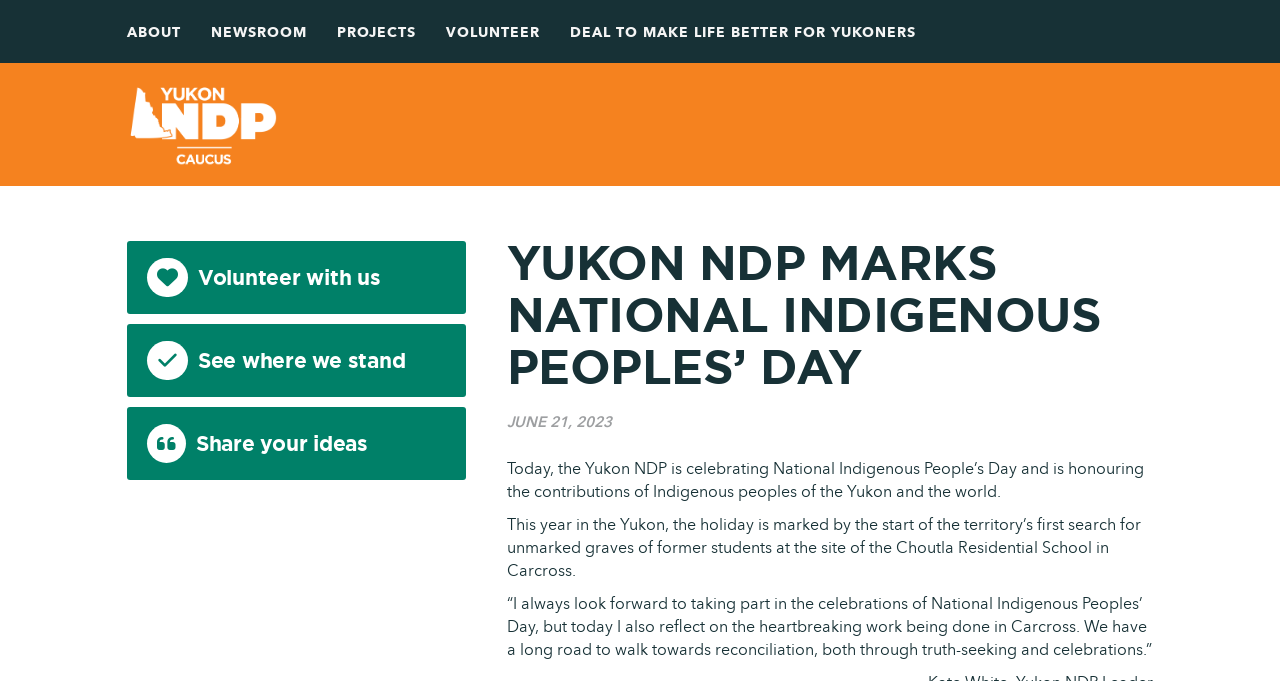Pinpoint the bounding box coordinates of the element that must be clicked to accomplish the following instruction: "Read more about DEAL TO MAKE LIFE BETTER FOR YUKONERS". The coordinates should be in the format of four float numbers between 0 and 1, i.e., [left, top, right, bottom].

[0.445, 0.035, 0.716, 0.06]